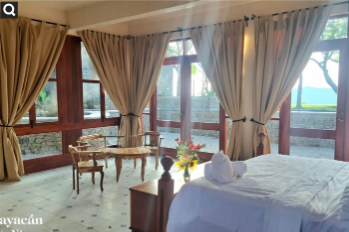Can you give a detailed response to the following question using the information from the image? What is on the bed?

The caption describes the bed as being neatly made with soft, white linens, which adds to the cozy atmosphere of the room.